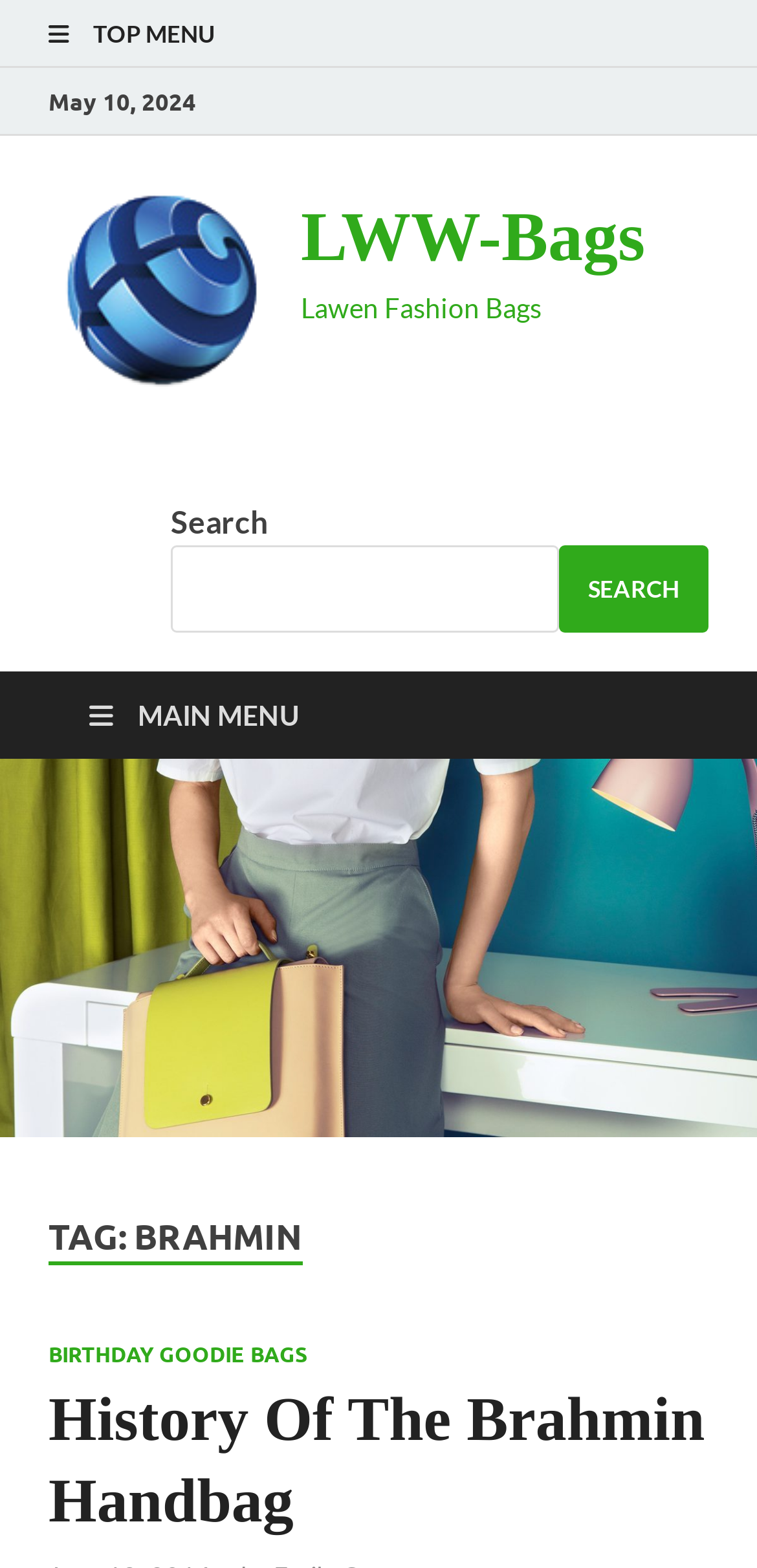Please find the bounding box coordinates of the element that must be clicked to perform the given instruction: "Go to LWW-Bags". The coordinates should be four float numbers from 0 to 1, i.e., [left, top, right, bottom].

[0.064, 0.231, 0.359, 0.255]